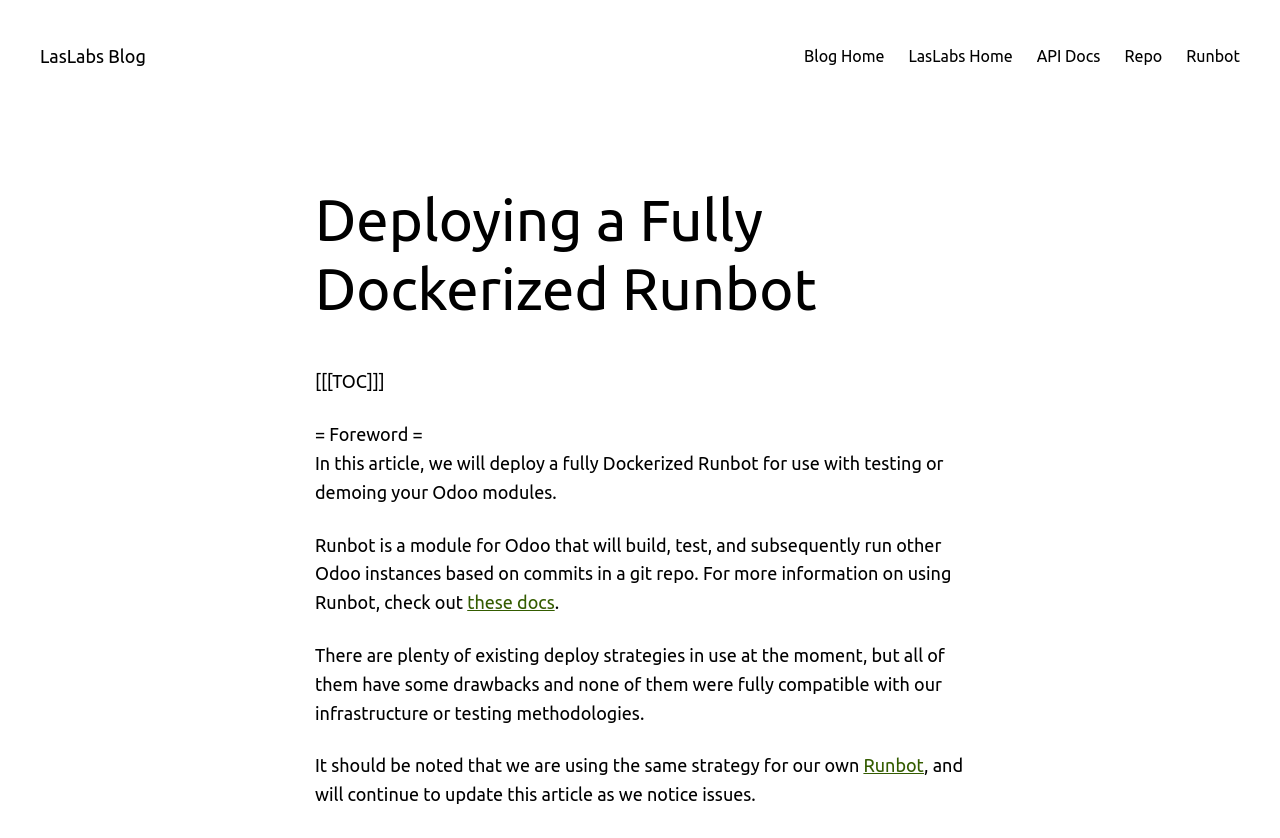What is the topic of this article?
From the details in the image, answer the question comprehensively.

The webpage is about deploying a fully Dockerized Runbot for use with testing or demoing Odoo modules, and it provides information on how to do so.